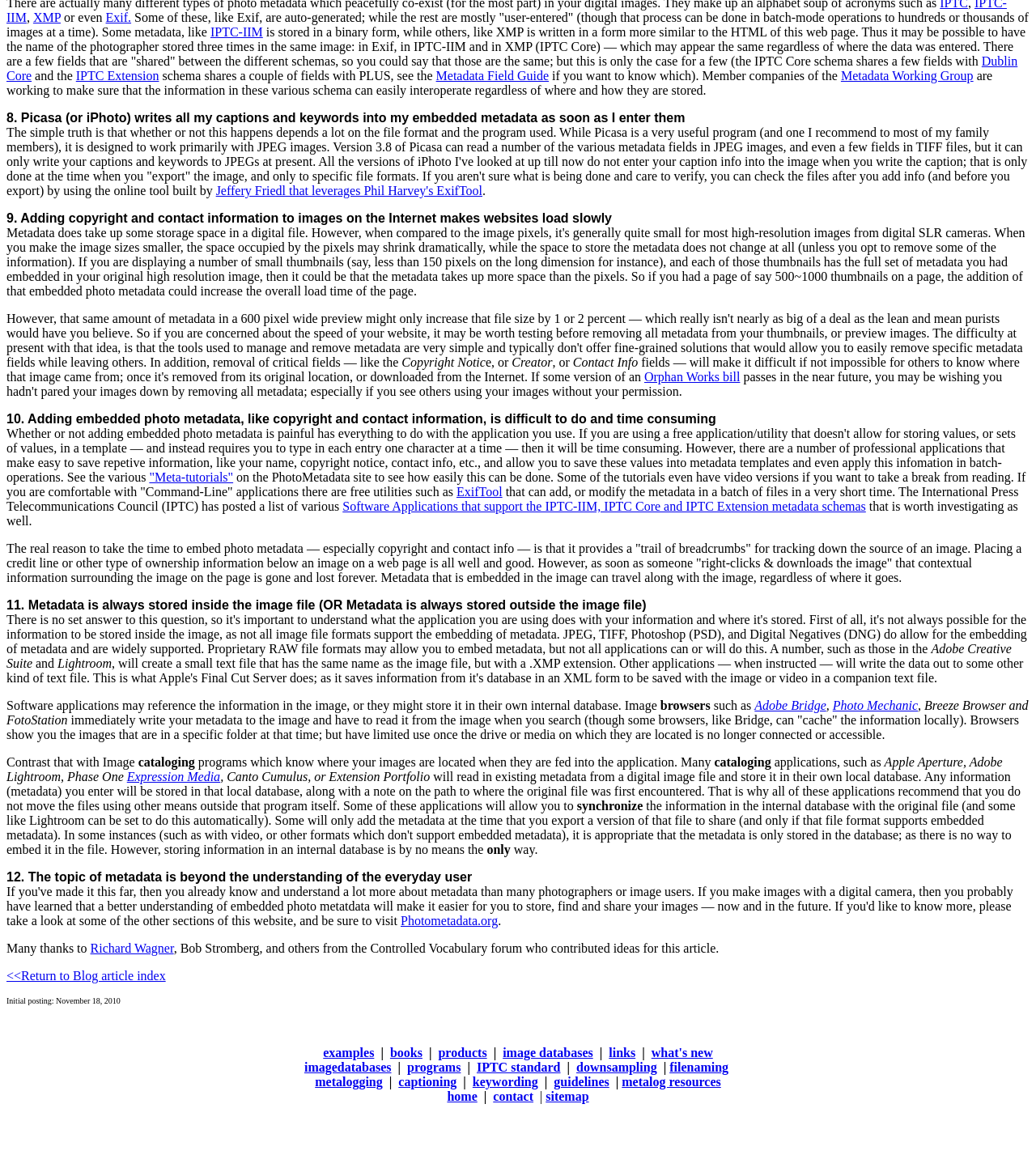Identify the bounding box of the UI element described as follows: "what's new". Provide the coordinates as four float numbers in the range of 0 to 1 [left, top, right, bottom].

[0.629, 0.893, 0.688, 0.904]